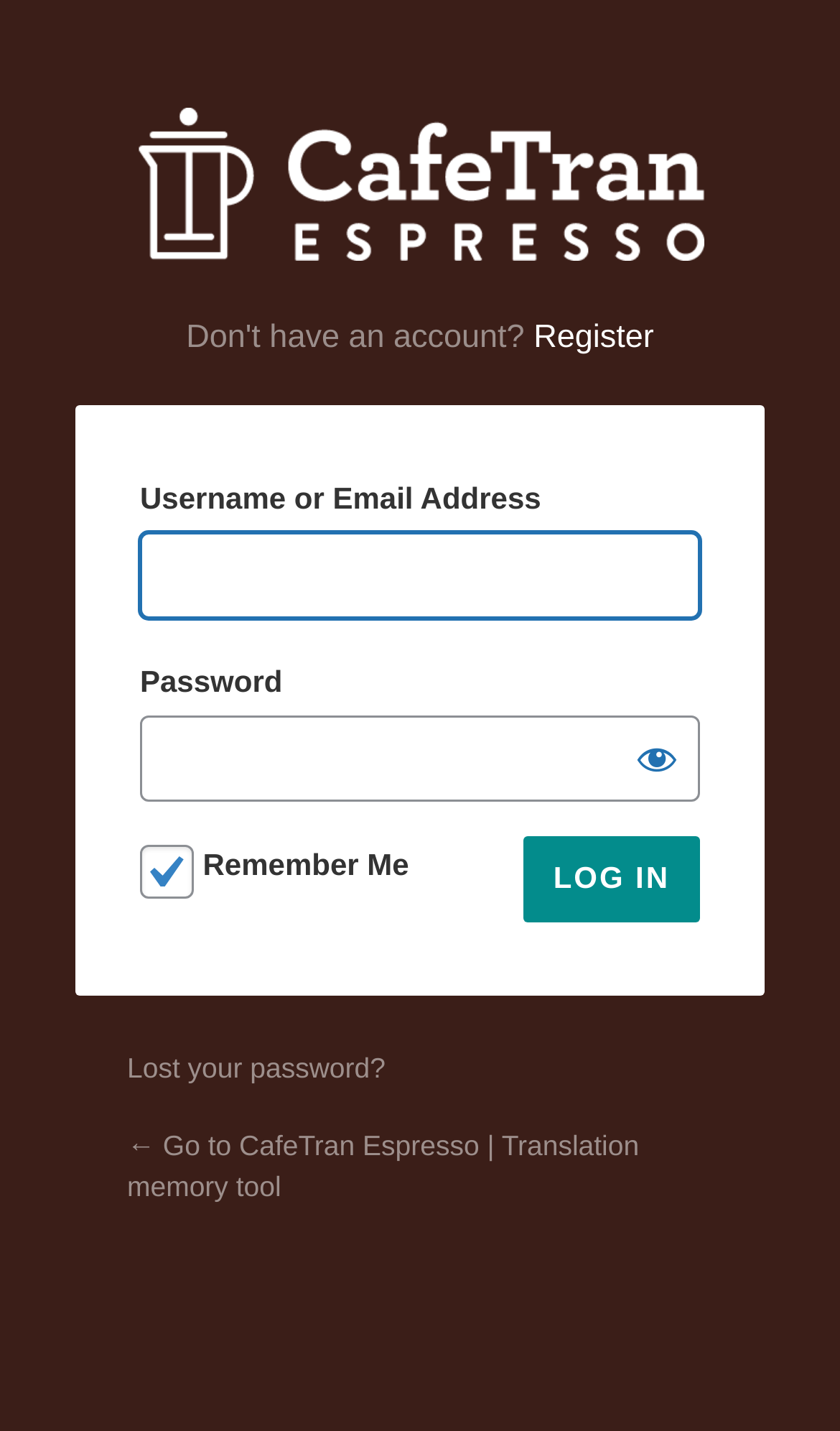What is the text on the button below the password field?
Based on the image, please offer an in-depth response to the question.

The button element below the password field has a static text element with the label 'Show password', suggesting that clicking this button will reveal the password entered by the user.